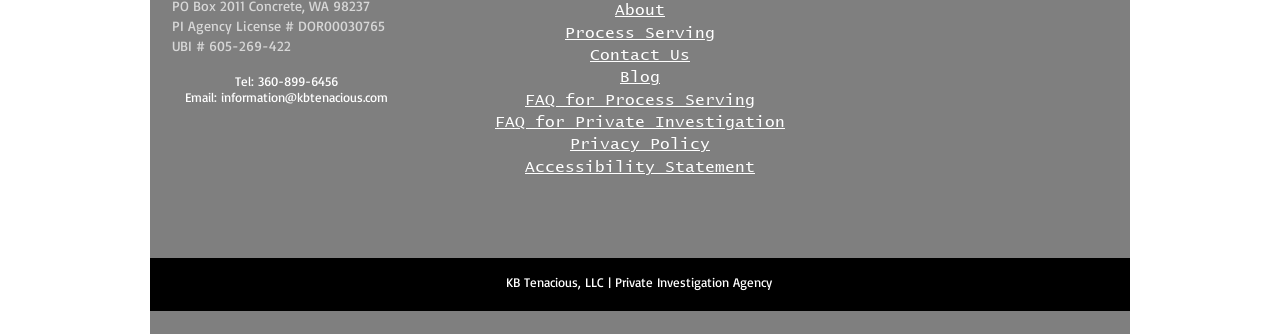Please specify the bounding box coordinates of the element that should be clicked to execute the given instruction: 'Read the blog'. Ensure the coordinates are four float numbers between 0 and 1, expressed as [left, top, right, bottom].

[0.484, 0.207, 0.516, 0.255]